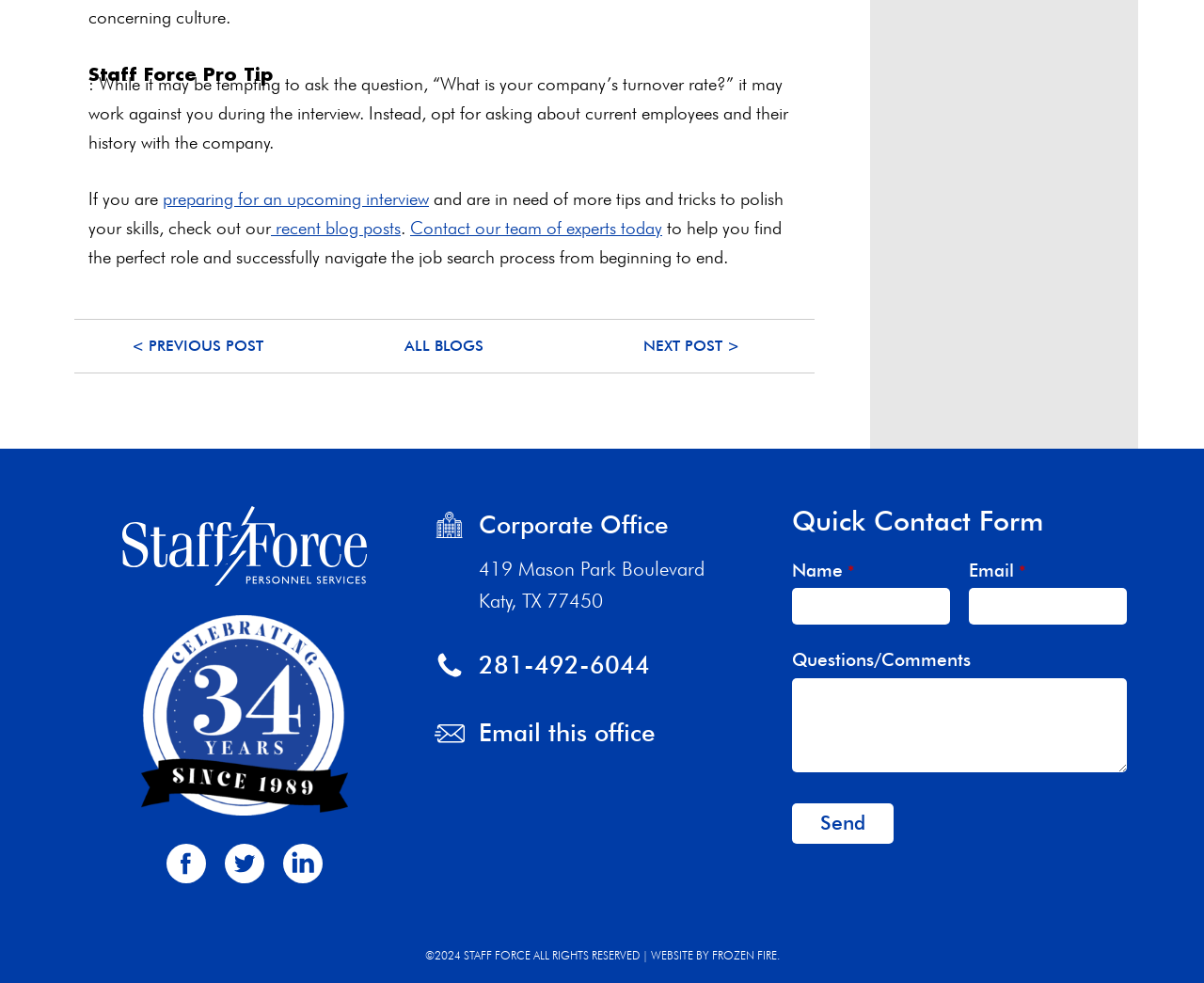Highlight the bounding box coordinates of the region I should click on to meet the following instruction: "Fill in the 'Name' field".

[0.658, 0.598, 0.789, 0.635]